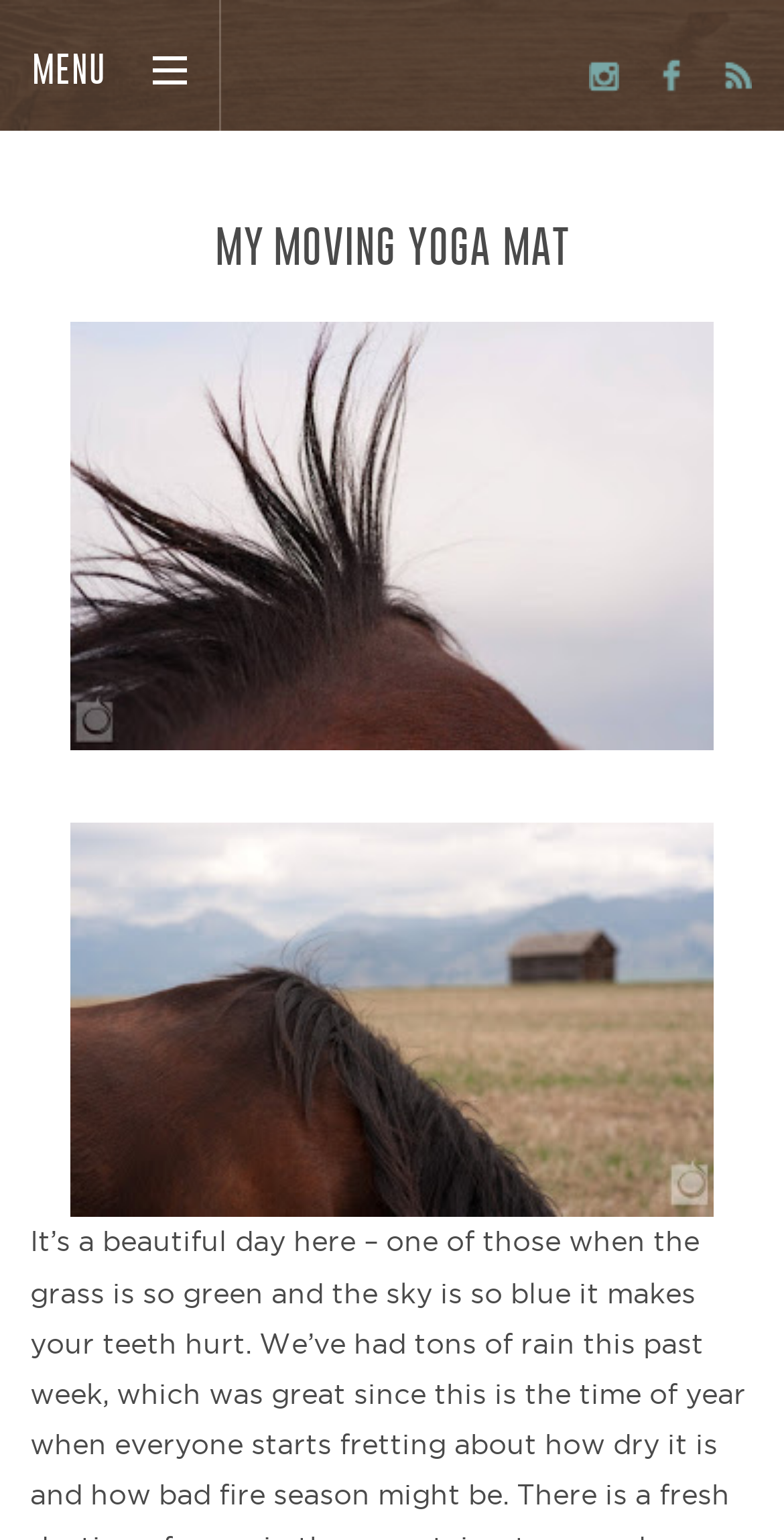Specify the bounding box coordinates (top-left x, top-left y, bottom-right x, bottom-right y) of the UI element in the screenshot that matches this description: Menu

[0.0, 0.0, 0.282, 0.085]